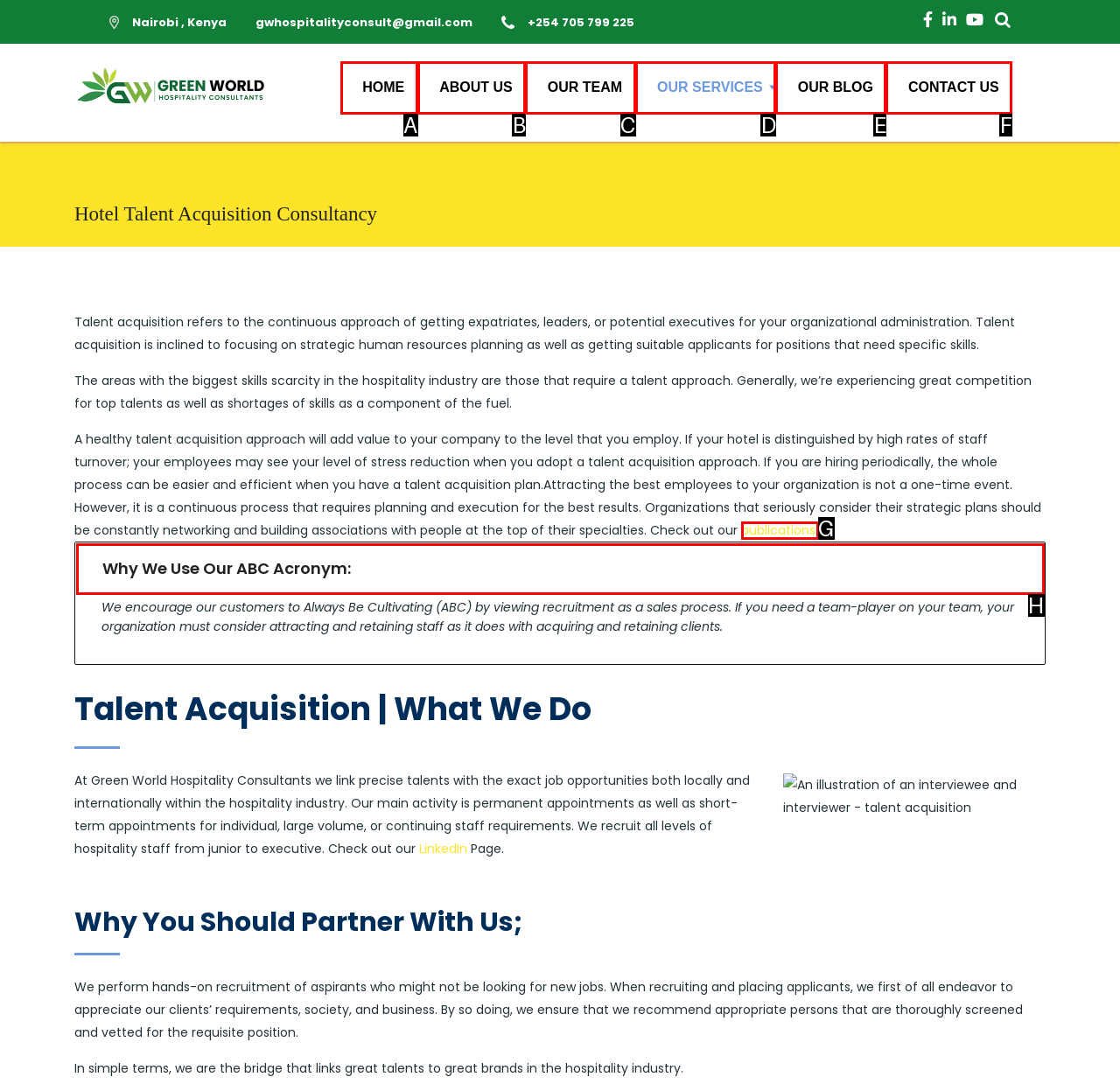Determine which option matches the description: Accept only essential cookies. Answer using the letter of the option.

None